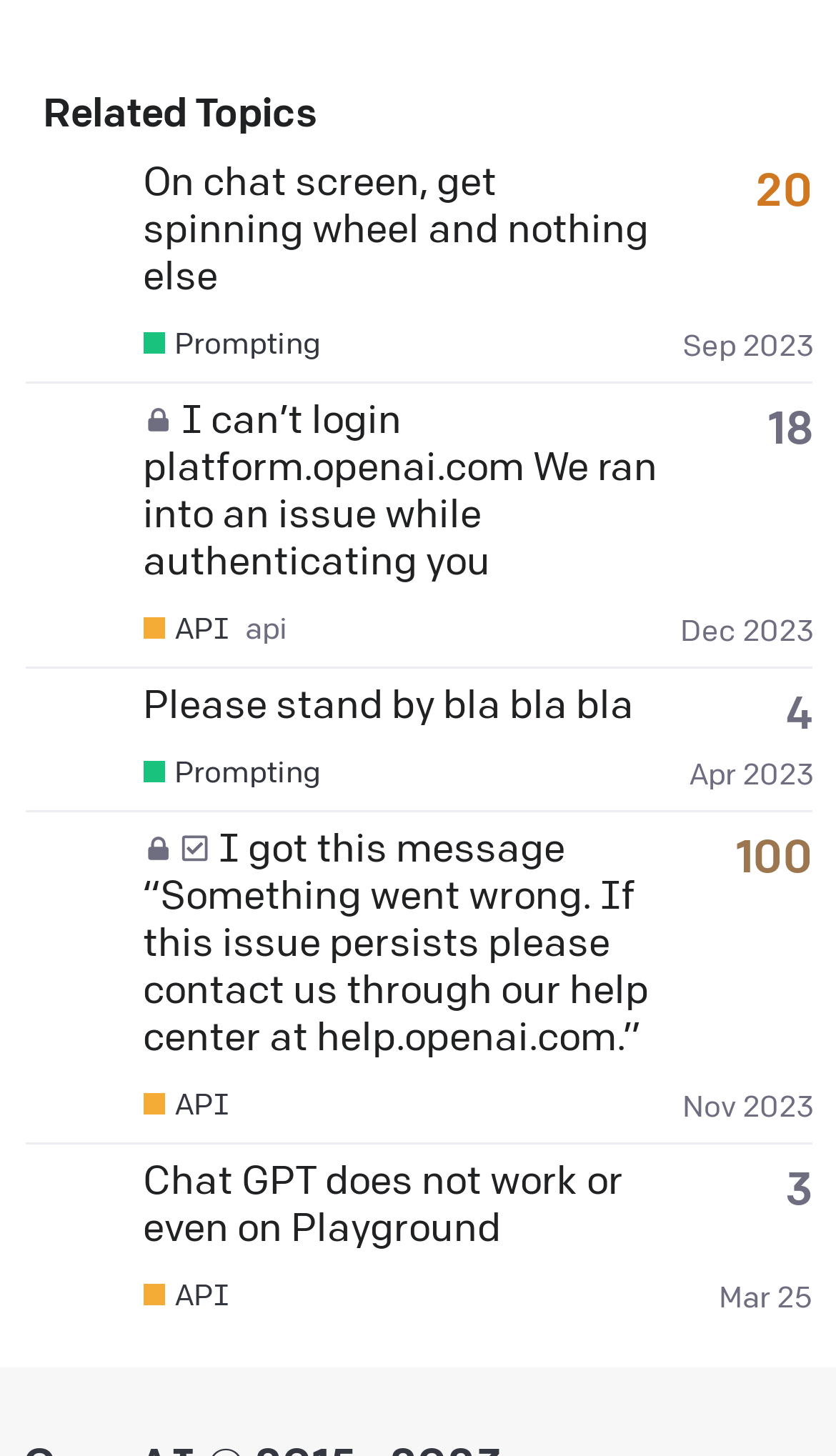Determine the bounding box coordinates of the UI element described by: "Mar 25".

[0.86, 0.877, 0.973, 0.902]